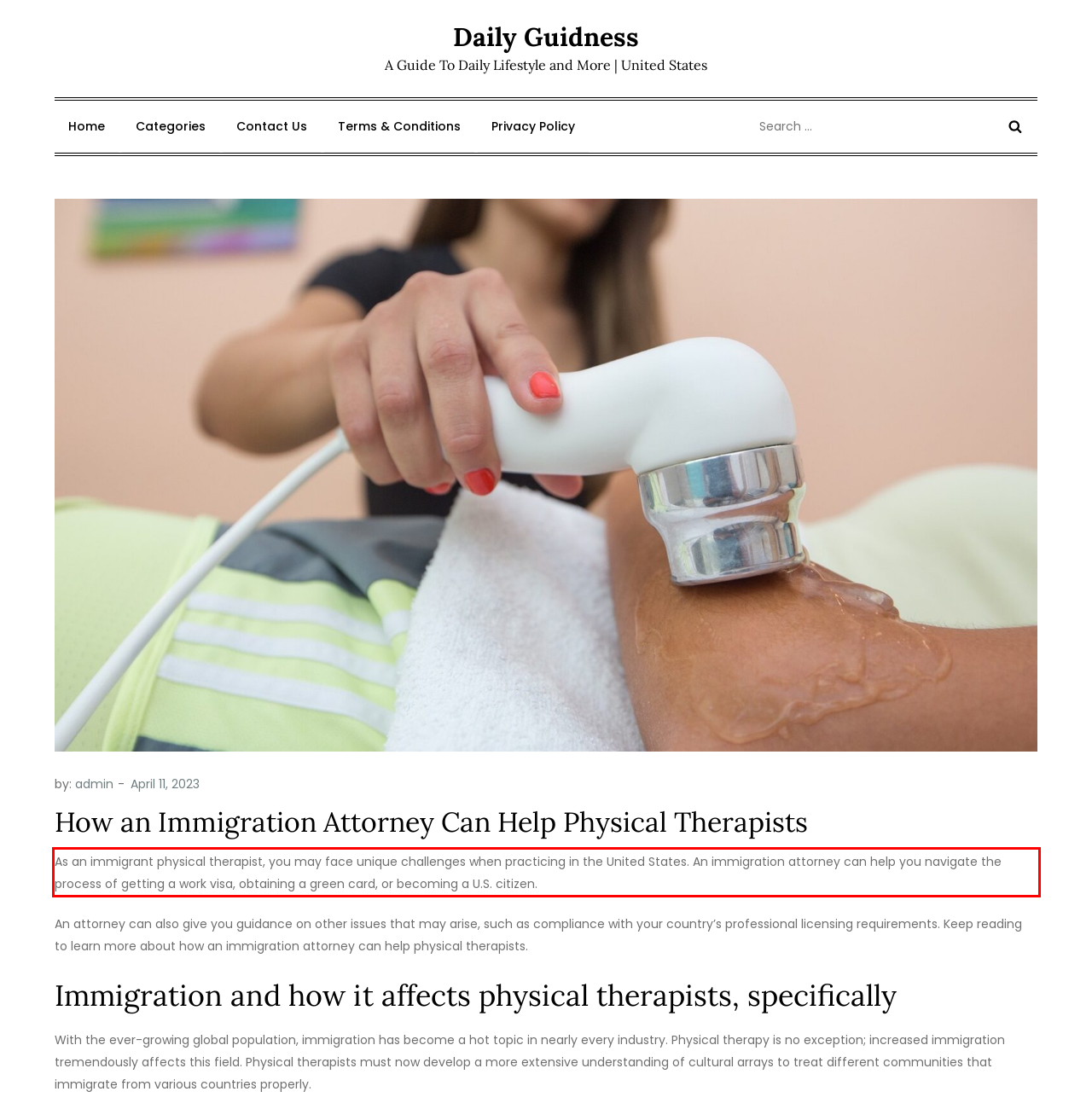Please examine the webpage screenshot containing a red bounding box and use OCR to recognize and output the text inside the red bounding box.

As an immigrant physical therapist, you may face unique challenges when practicing in the United States. An immigration attorney can help you navigate the process of getting a work visa, obtaining a green card, or becoming a U.S. citizen.